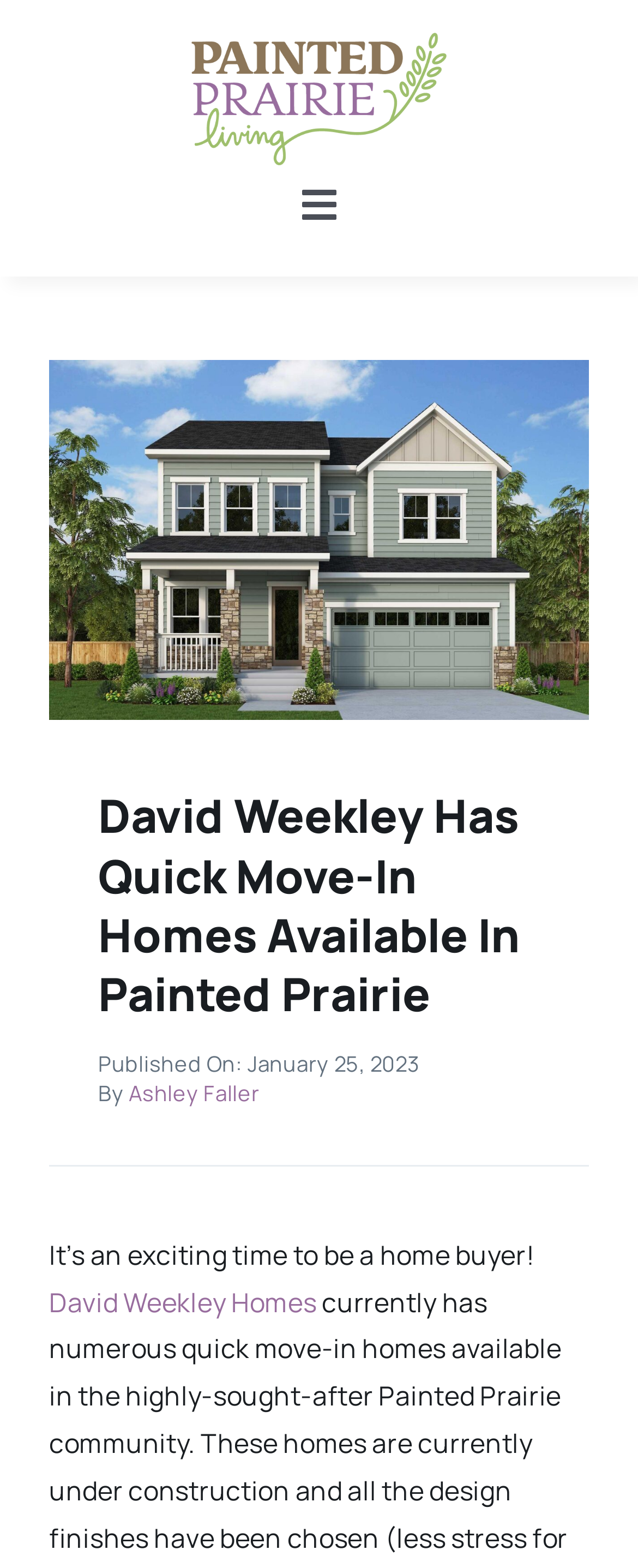Please identify the bounding box coordinates of the clickable area that will fulfill the following instruction: "Read the article by Ashley Faller". The coordinates should be in the format of four float numbers between 0 and 1, i.e., [left, top, right, bottom].

[0.202, 0.687, 0.407, 0.706]